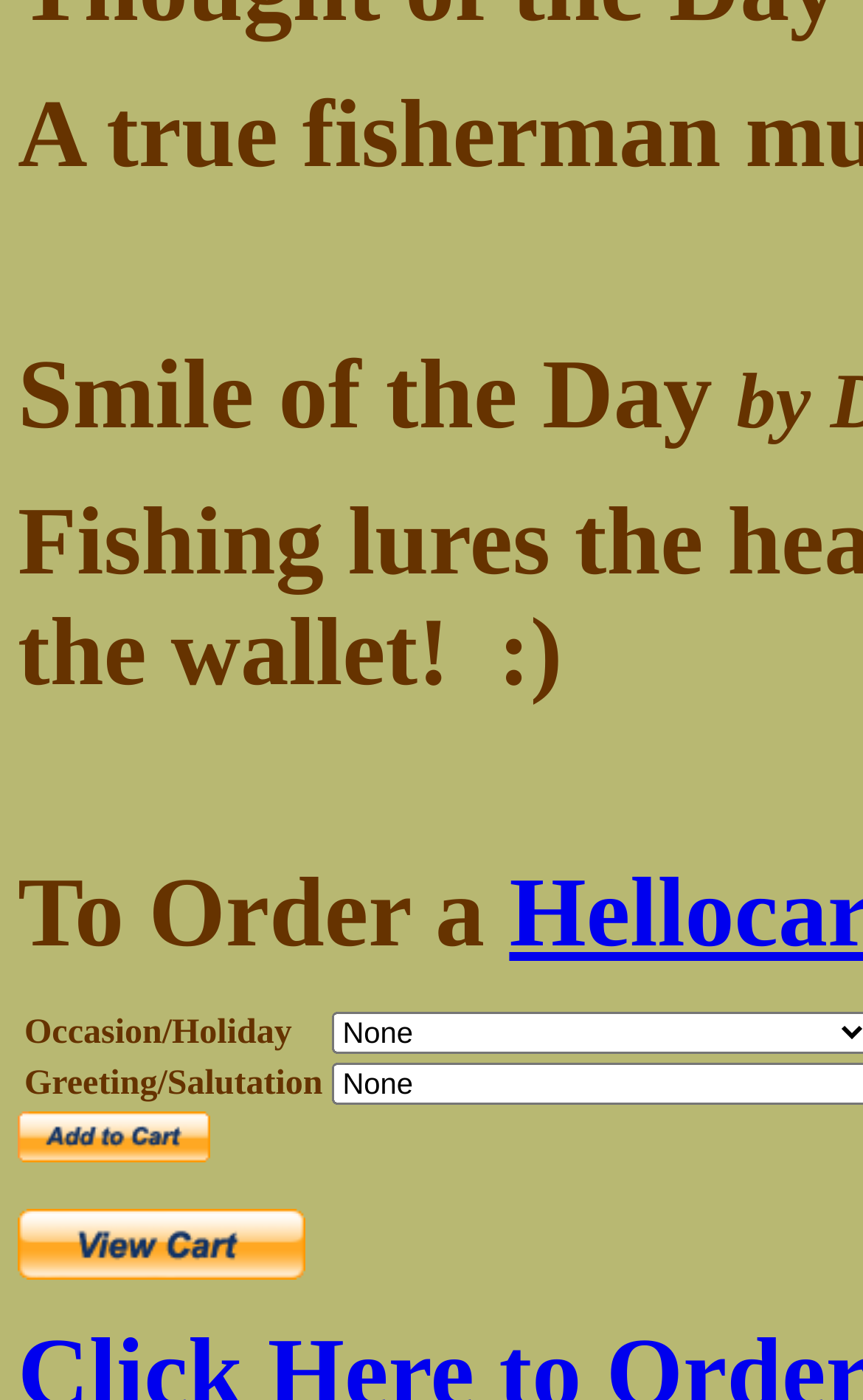Answer the question below in one word or phrase:
What is the title of the section?

Smile of the Day